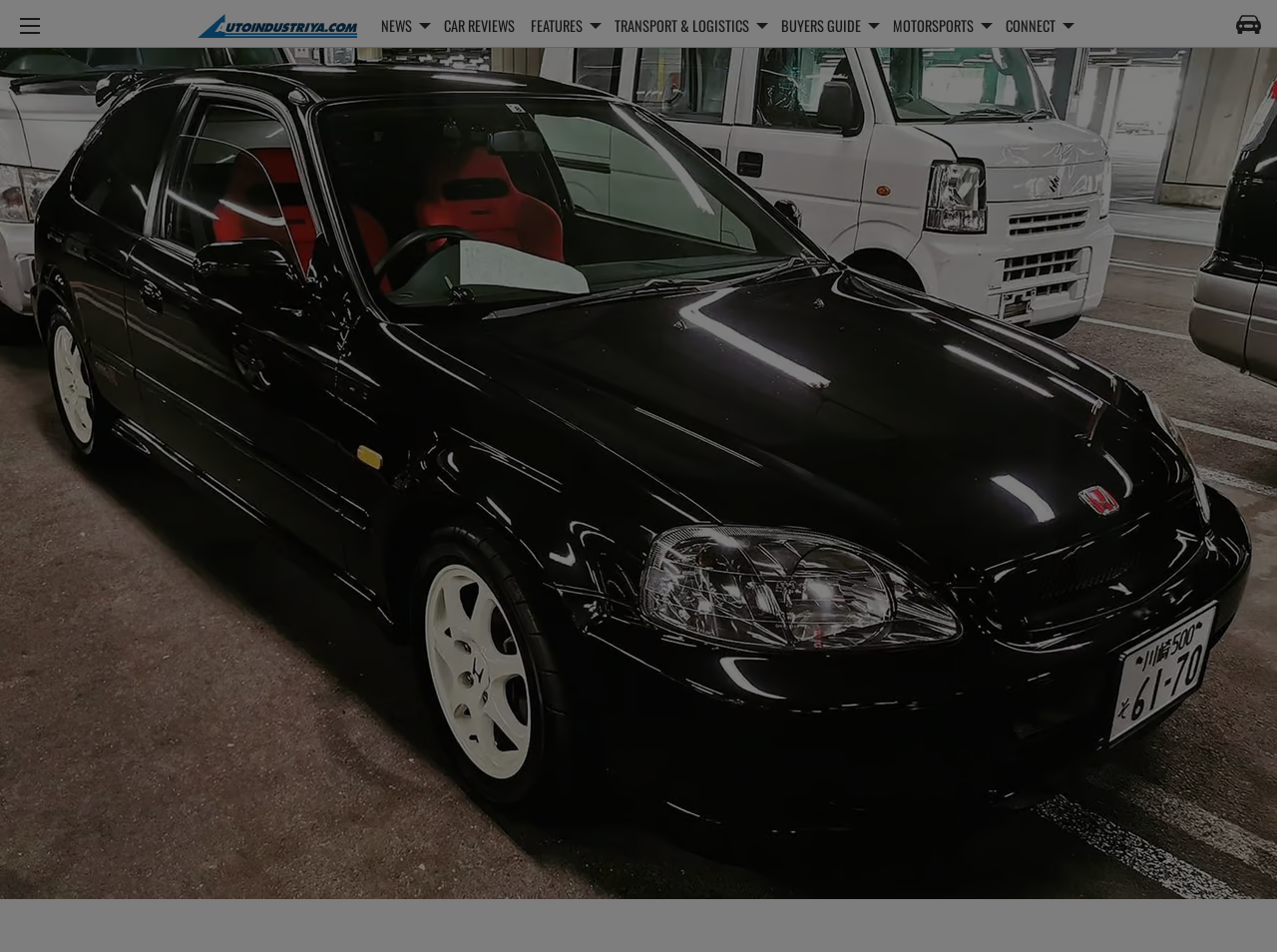Please identify the bounding box coordinates of the area that needs to be clicked to fulfill the following instruction: "Select the NEWS menu."

[0.292, 0.011, 0.341, 0.043]